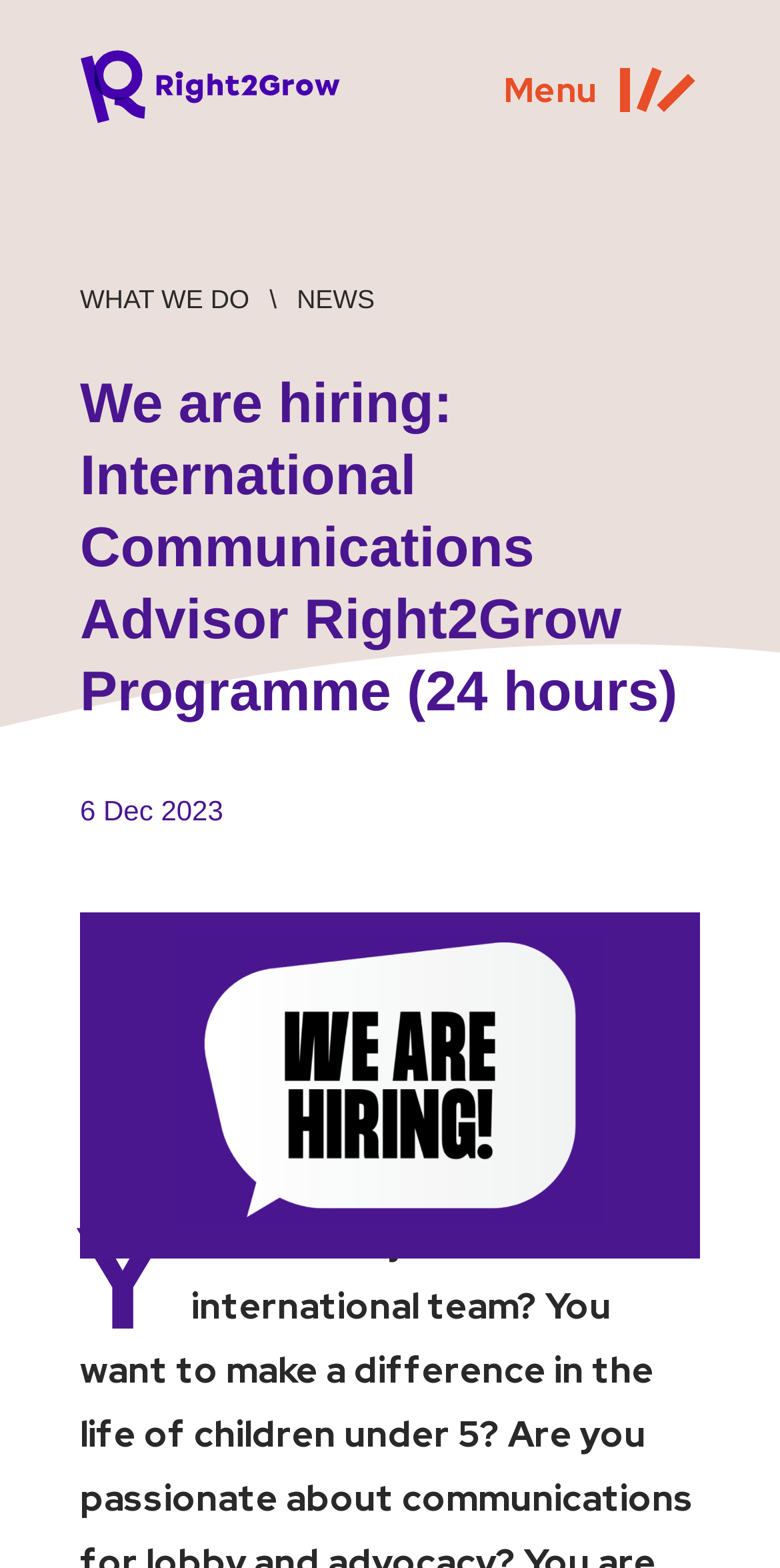Provide a thorough and detailed response to the question by examining the image: 
What is the duration of the job?

I found the duration of the job by looking at the heading element 'We are hiring: International Communications Advisor Right2Grow Programme (24 hours)'. The heading contains the text '(24 hours)', which indicates the duration of the job.